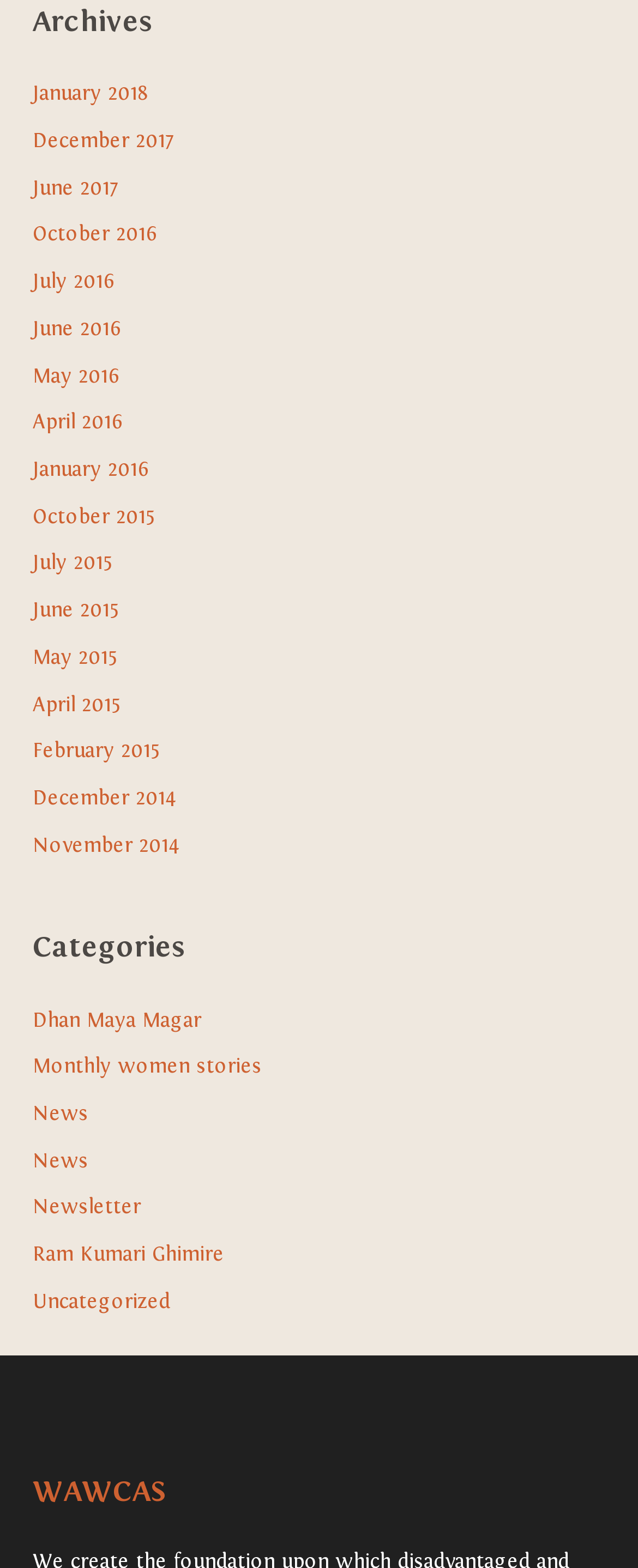Give a one-word or short phrase answer to this question: 
What is the name of the organization or project?

WAWCAS